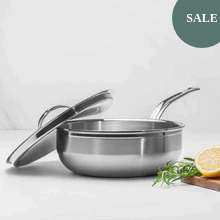What is on the wooden cutting board?
Refer to the image and provide a concise answer in one word or phrase.

Rosemary and lemon